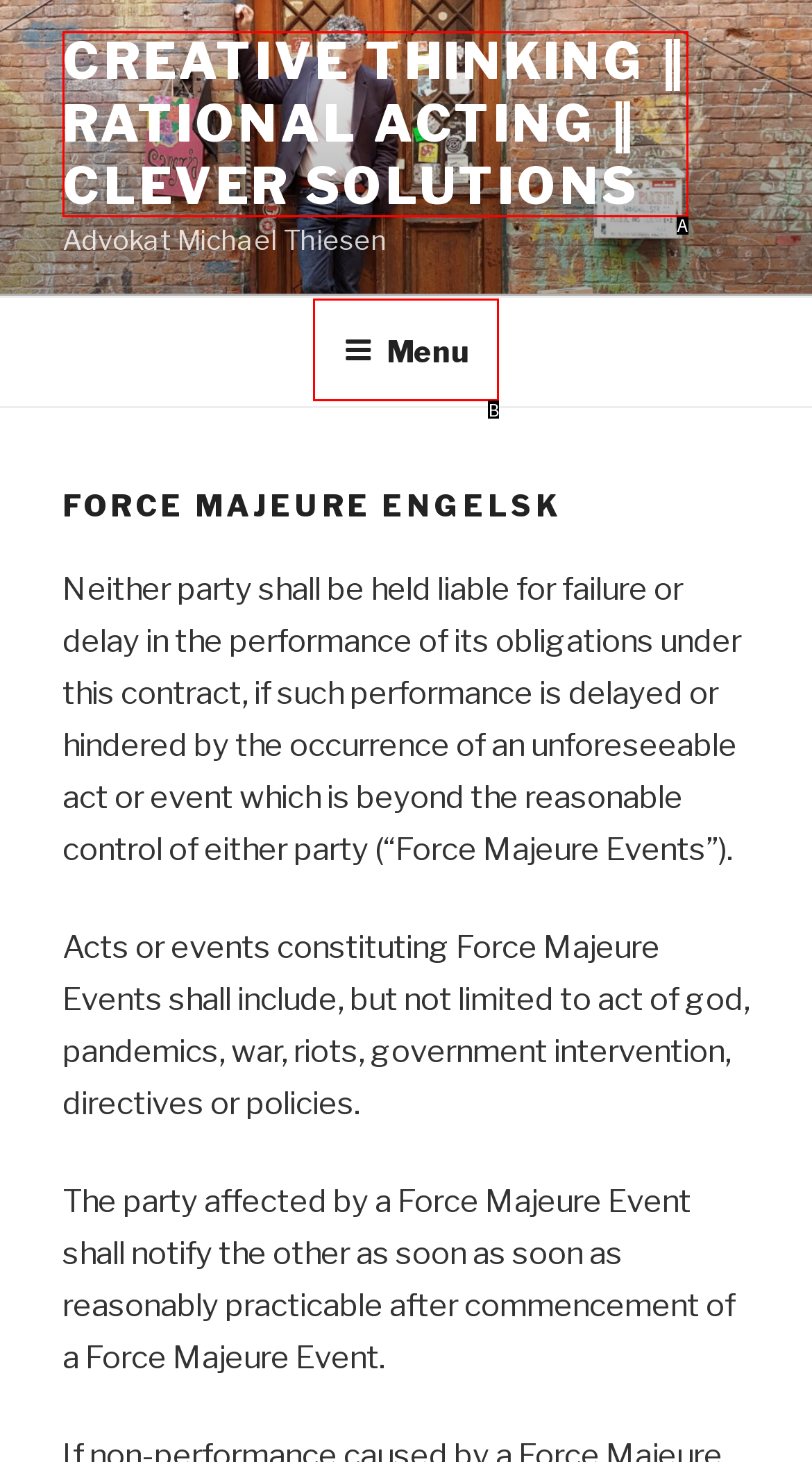Determine the HTML element that best aligns with the description: Menu
Answer with the appropriate letter from the listed options.

B